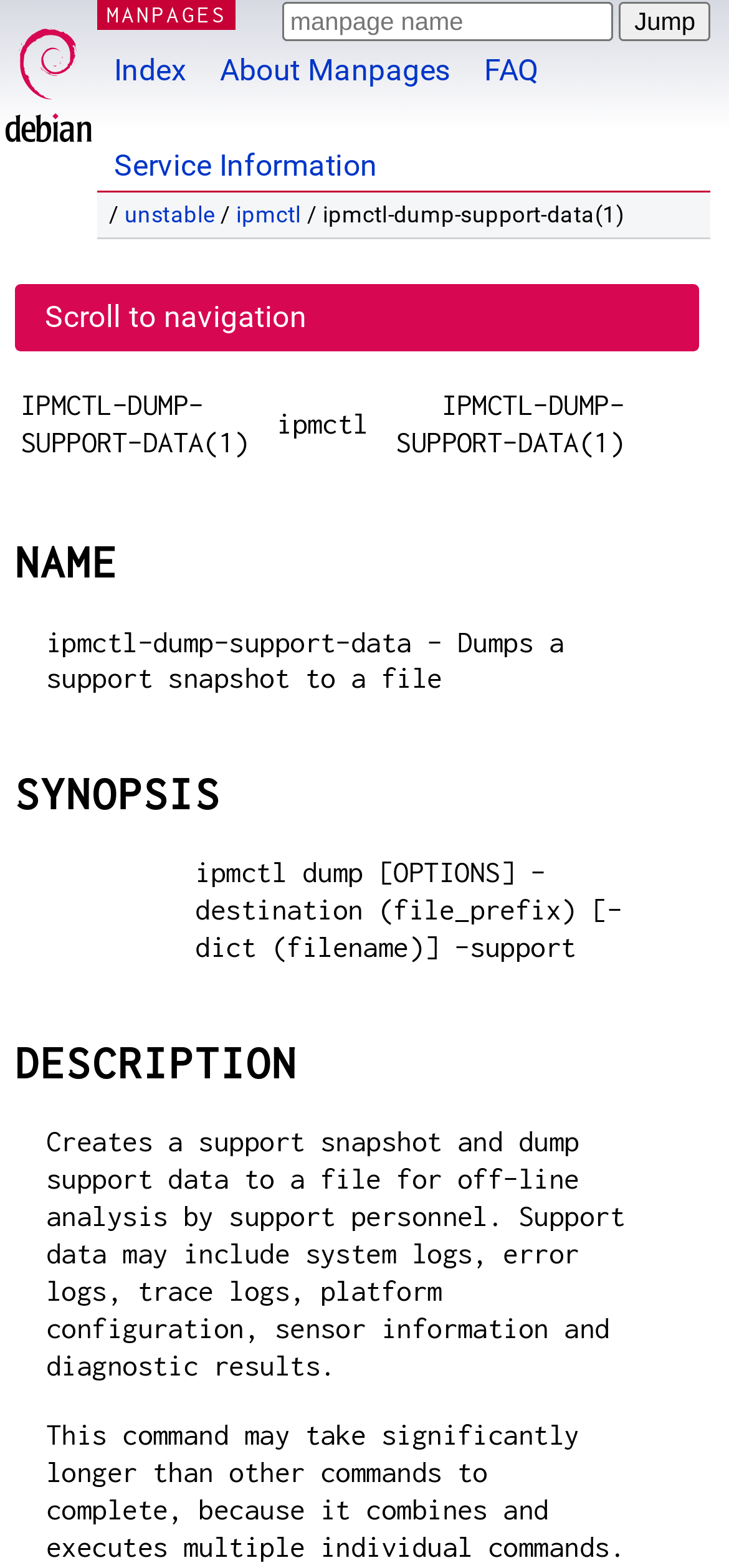Determine the bounding box coordinates for the area that should be clicked to carry out the following instruction: "Go to the FAQ page".

[0.641, 0.0, 0.762, 0.061]